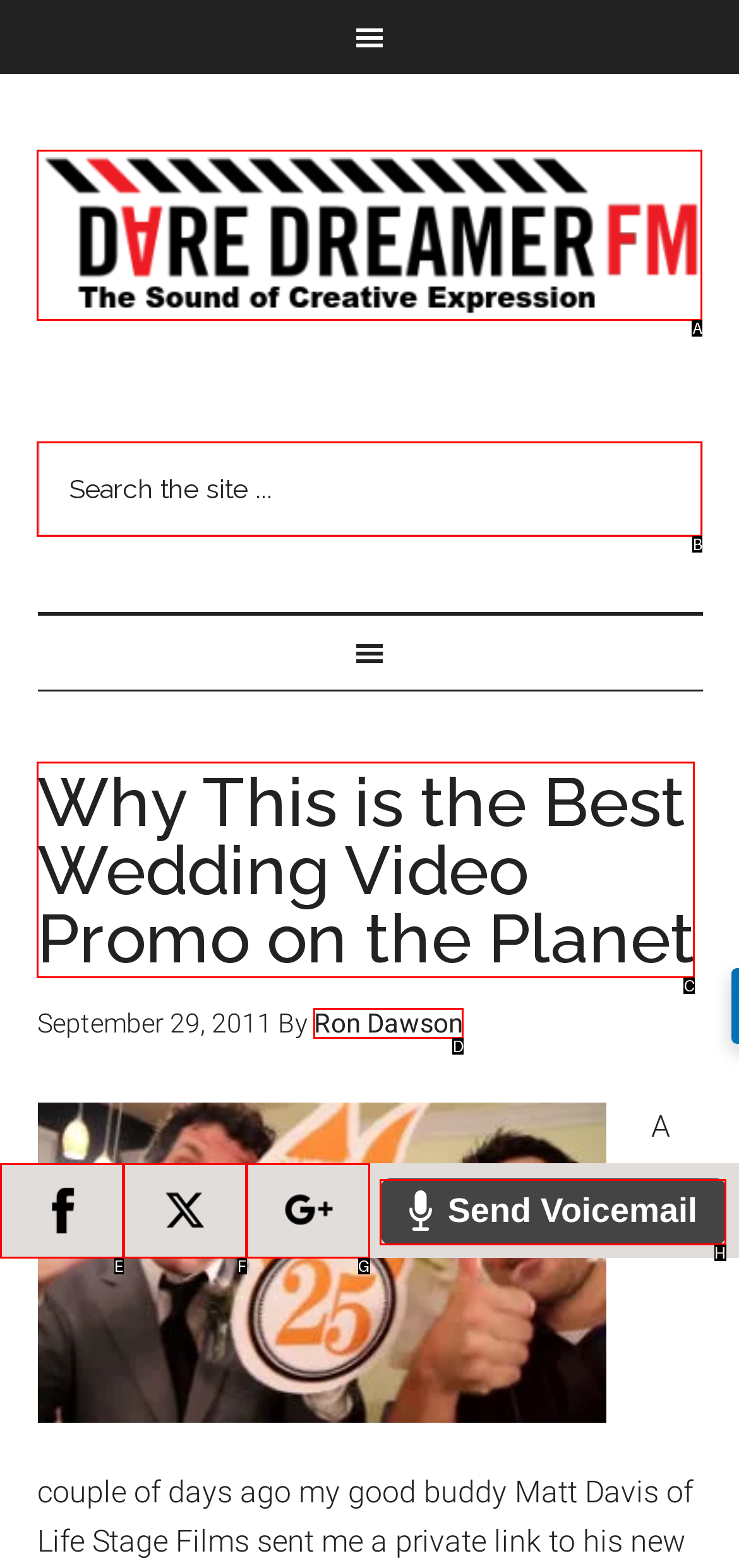Given the description: Send Voicemail, select the HTML element that matches it best. Reply with the letter of the chosen option directly.

H